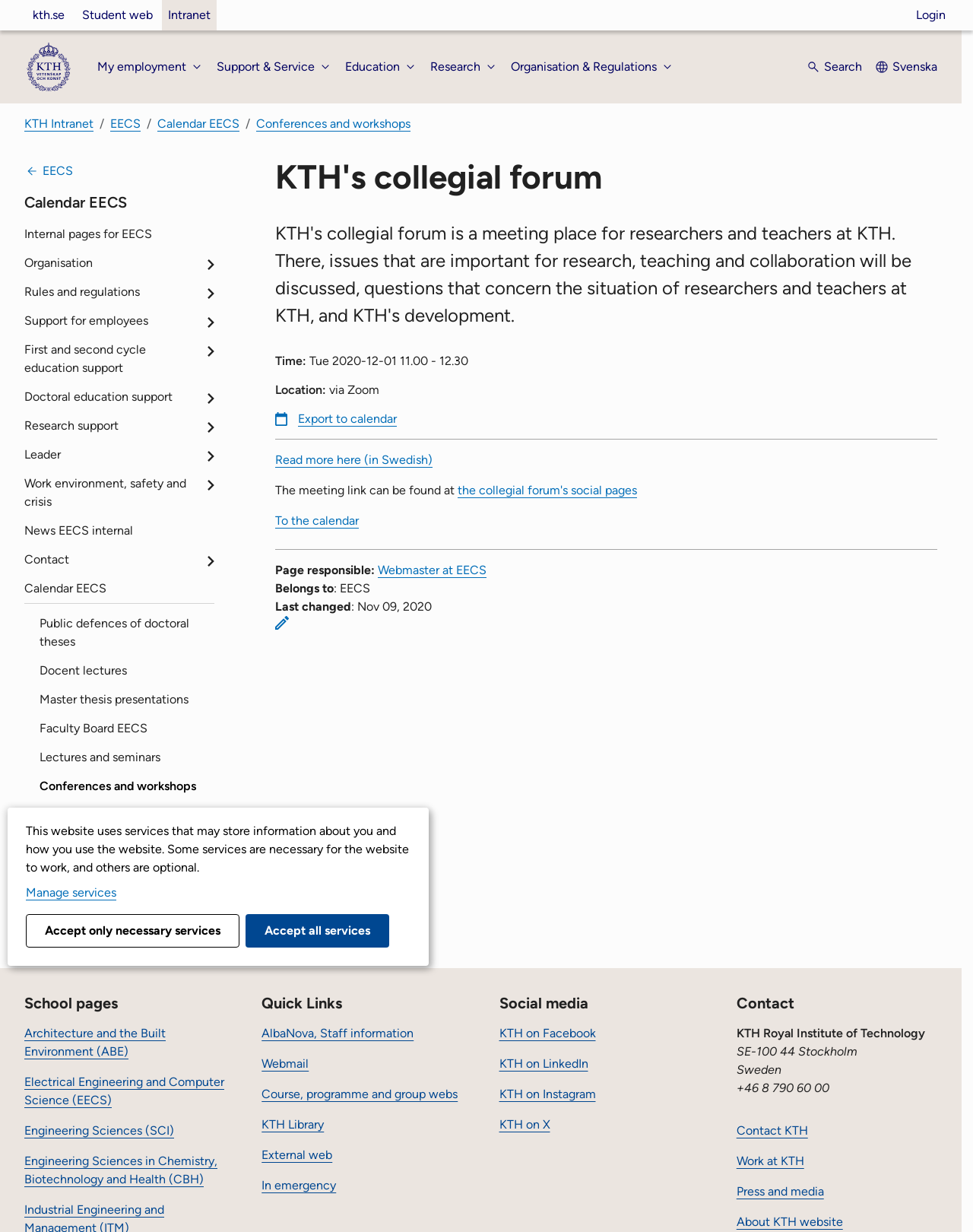Give an extensive and precise description of the webpage.

The webpage is about KTH's collegial forum, a meeting place for researchers and teachers at KTH. At the top, there is a navigation menu with links to "Websites", "Login", and a logo that links to KTH's start page. Below the navigation menu, there is a dialog box informing users about the website's use of services that may store information about them.

The main content of the webpage is divided into two sections. On the left, there is a sidebar with links to various pages, including "My employment", "Support & Service", "Education", "Research", and "Organisation & Regulations". Below the sidebar, there are links to "News EECS internal", "Contact", and "Calendar EECS".

On the right, there is a main section with an article about KTH's collegial forum. The article has a heading, followed by information about the time and location of the meeting, which is via Zoom. There are also links to export the event to a calendar and to read more about the meeting in Swedish. Additionally, there is a link to the collegial forum's social pages.

At the bottom of the webpage, there is a footer section with information about the page's responsible webmaster, the last changed date, and a link to edit the page. There are also links to other school pages, including "Architecture and the Built Environment (ABE)", "Electrical Engineering and Computer Science (EECS)", and "Engineering Sciences (SCI)". Finally, there is a section with quick links to various staff information pages.